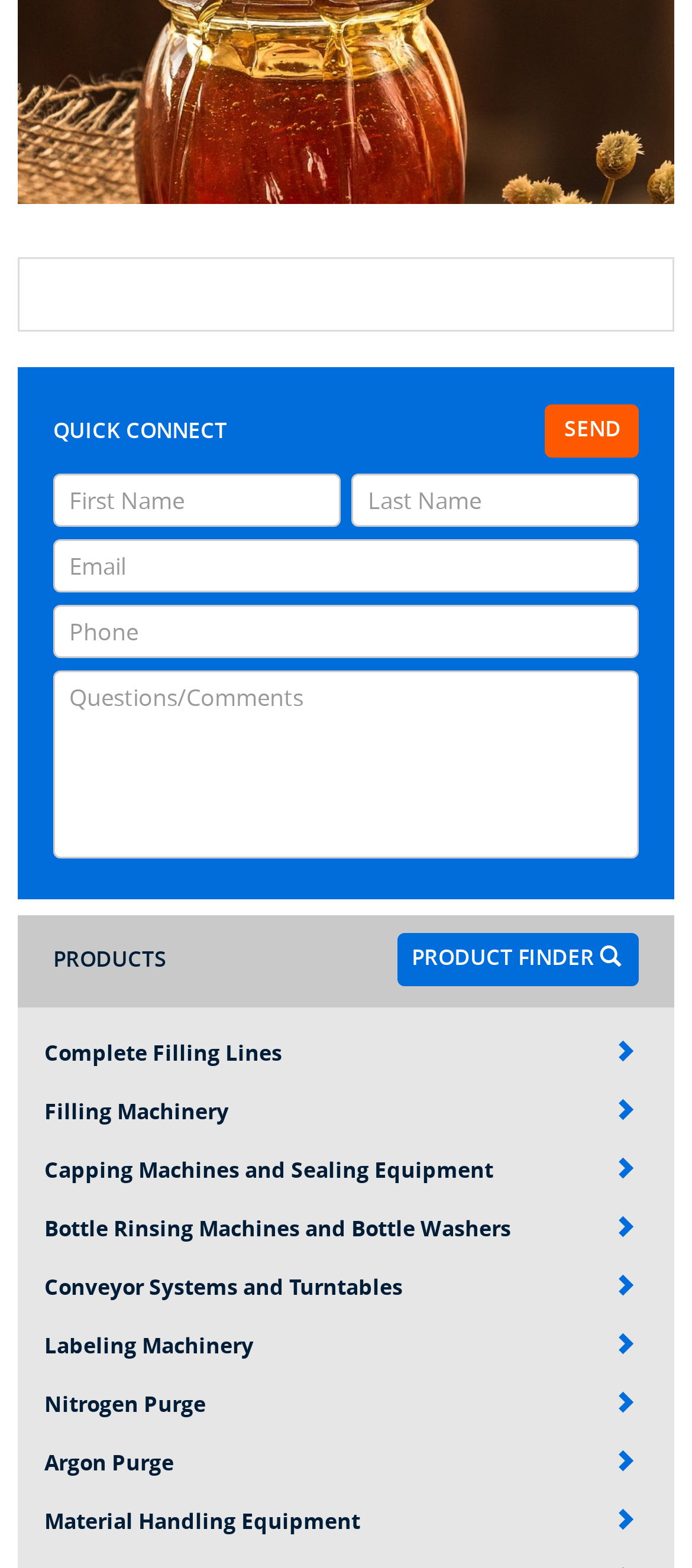Please pinpoint the bounding box coordinates for the region I should click to adhere to this instruction: "Enter first name".

[0.077, 0.302, 0.492, 0.336]